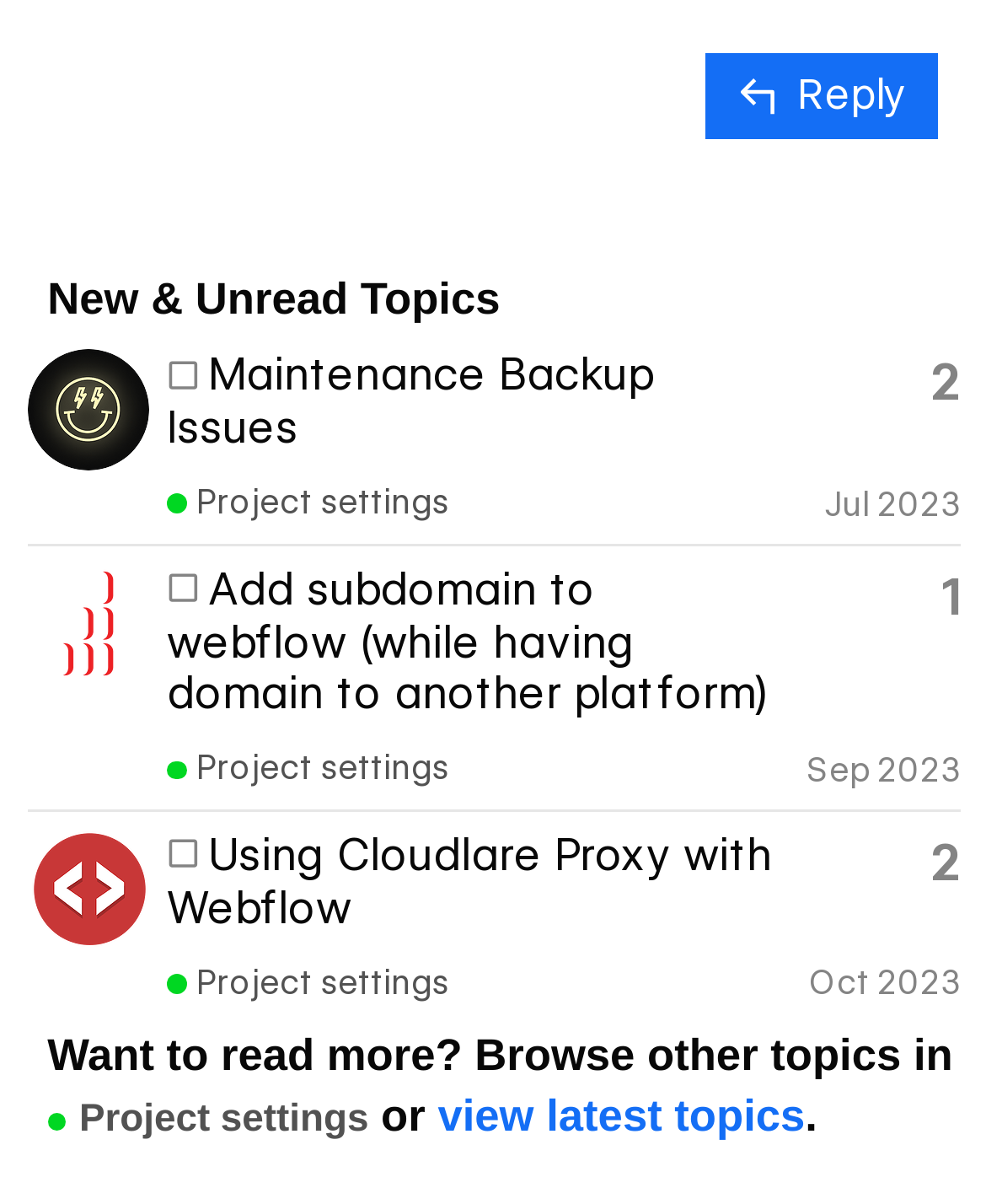Please provide the bounding box coordinates for the element that needs to be clicked to perform the following instruction: "View latest topics". The coordinates should be given as four float numbers between 0 and 1, i.e., [left, top, right, bottom].

[0.444, 0.906, 0.817, 0.948]